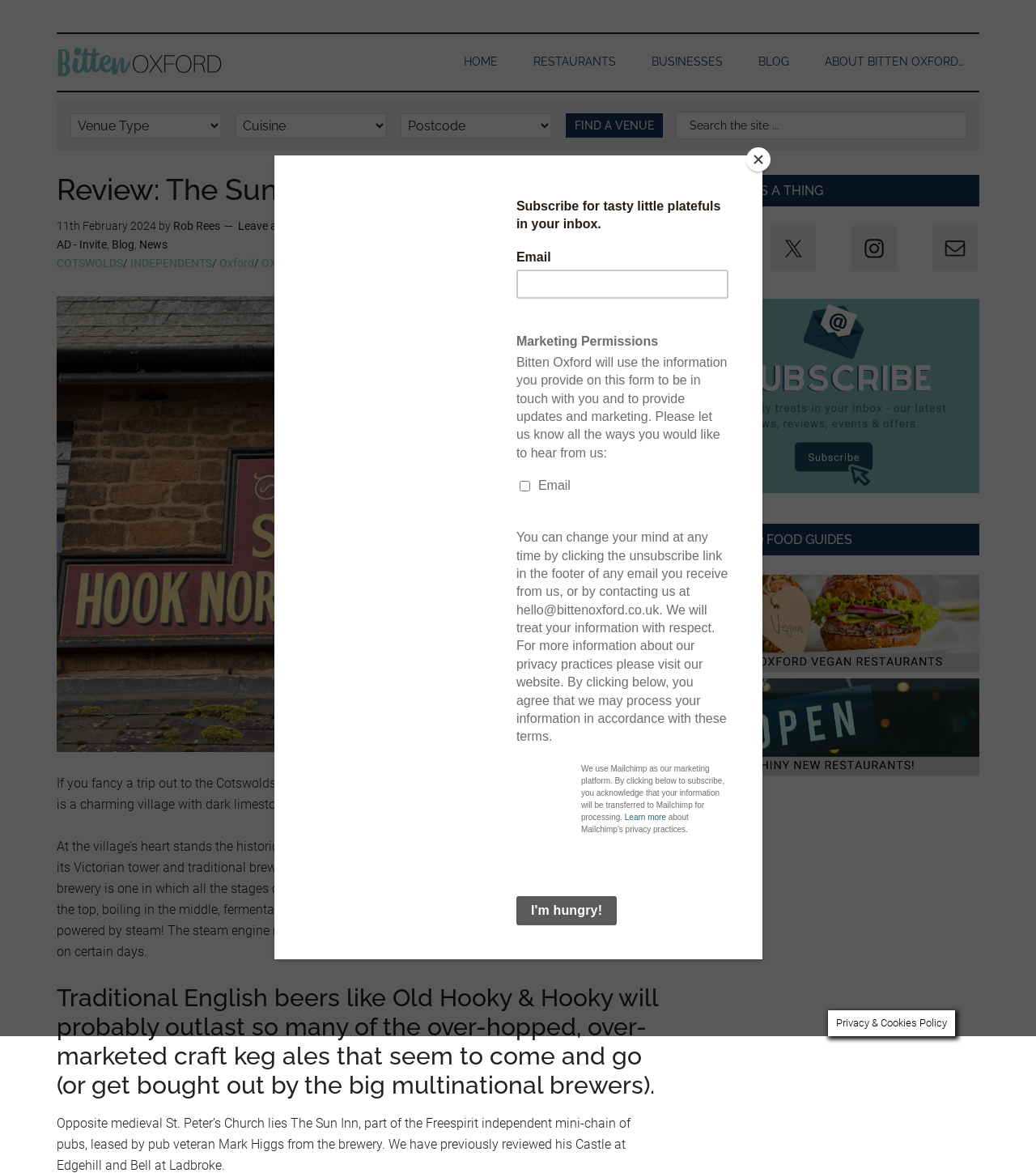What is the name of the reviewed venue?
Based on the image, provide a one-word or brief-phrase response.

The Sun Inn